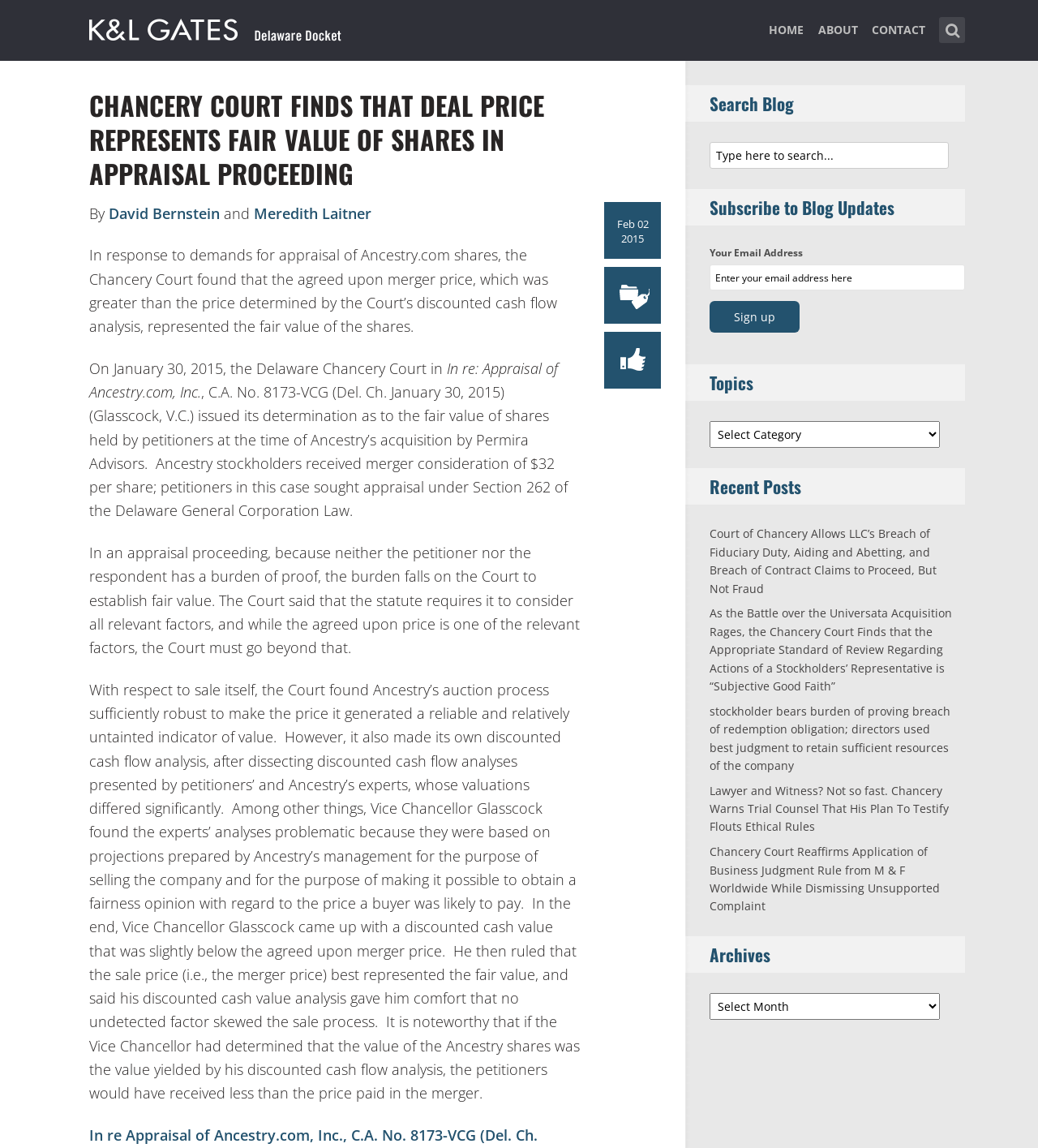Determine the main text heading of the webpage and provide its content.

CHANCERY COURT FINDS THAT DEAL PRICE REPRESENTS FAIR VALUE OF SHARES IN APPRAISAL PROCEEDING